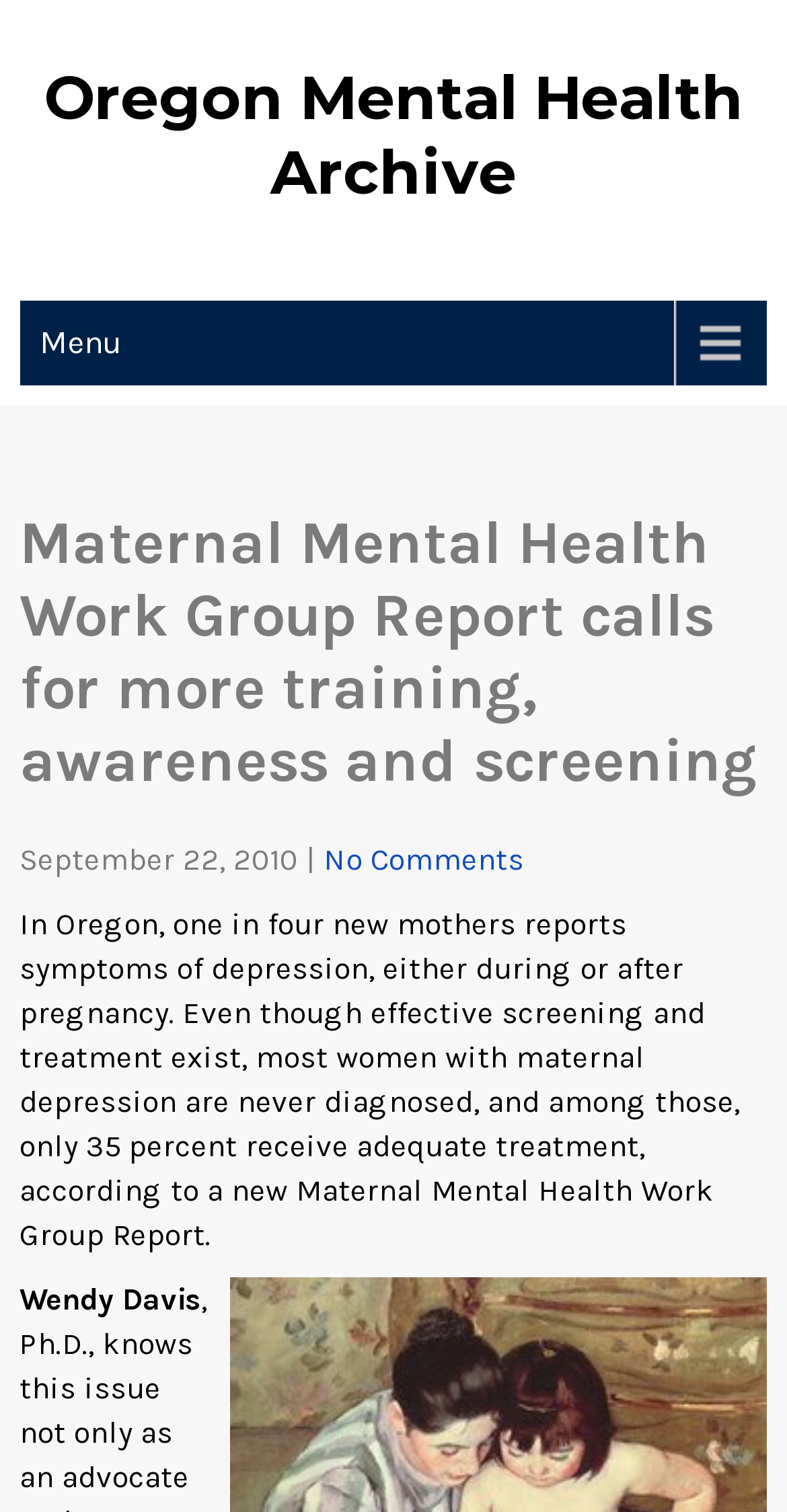What percentage of women with maternal depression receive adequate treatment?
Please give a detailed and thorough answer to the question, covering all relevant points.

I found the percentage by reading the article content which states that 'among those, only 35 percent receive adequate treatment'.